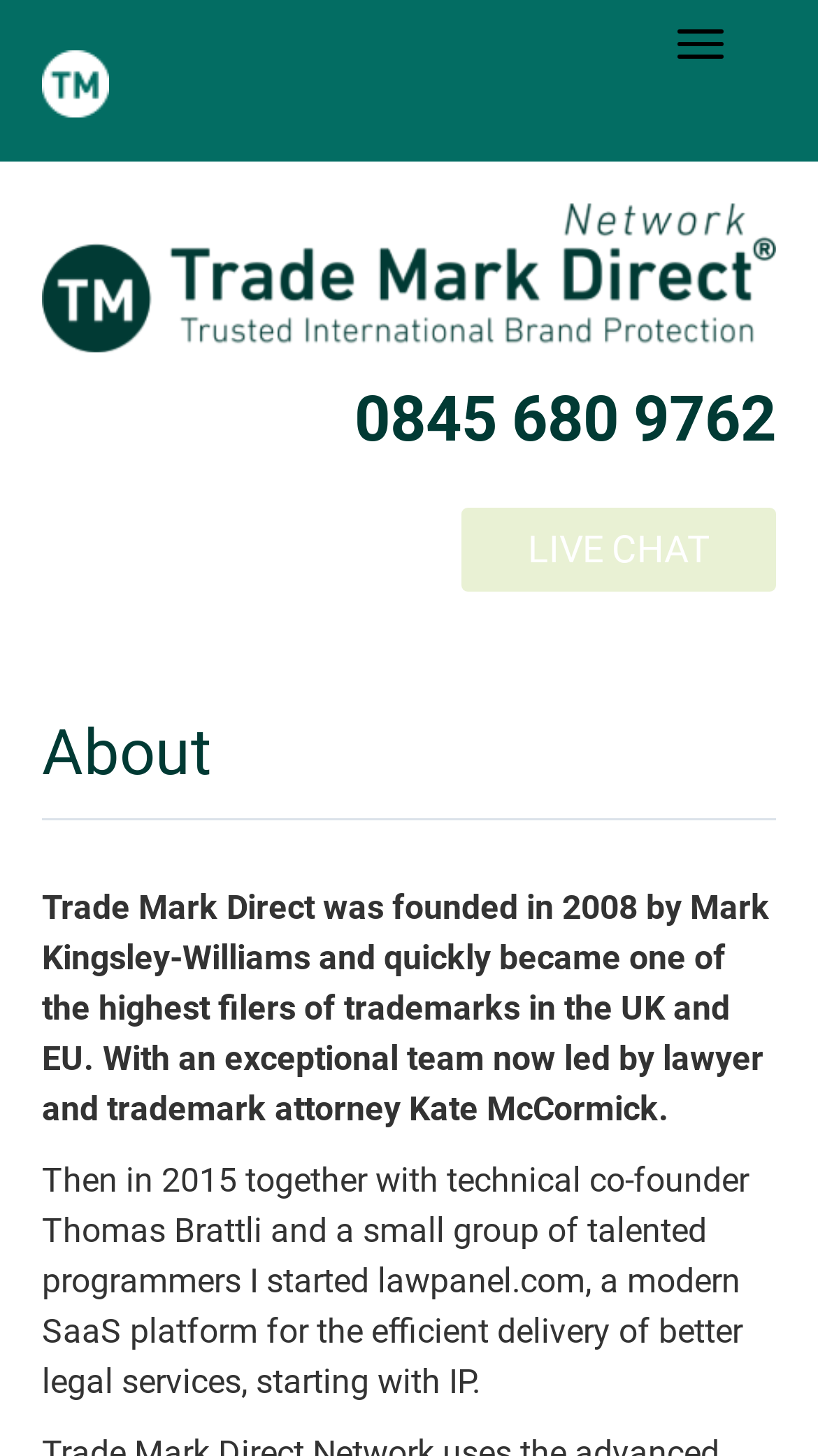What is the name of the lawyer and trademark attorney mentioned on the webpage?
Answer with a single word or phrase by referring to the visual content.

Kate McCormick